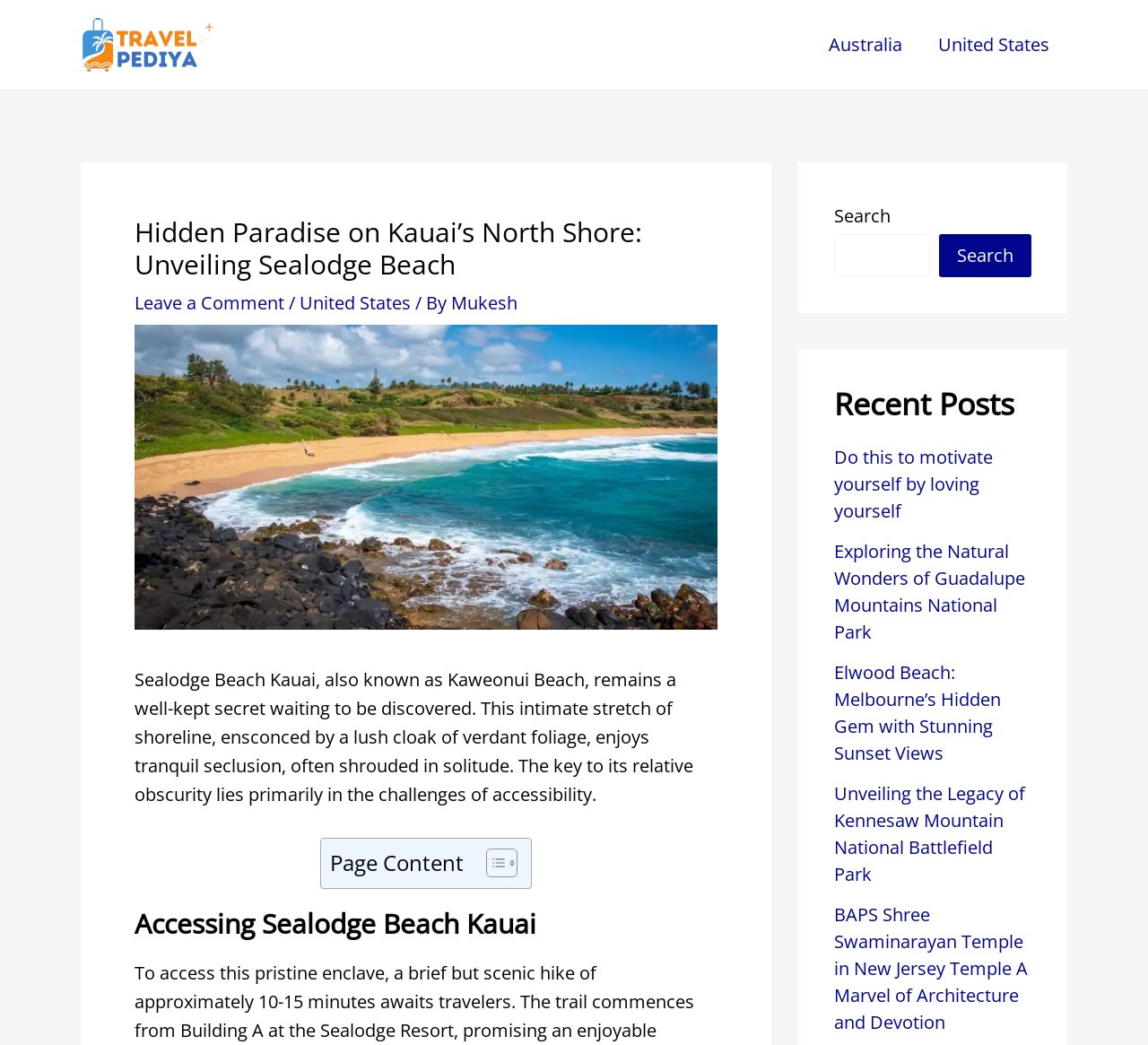What is the name of the website?
Refer to the image and provide a concise answer in one word or phrase.

Travel Pediya